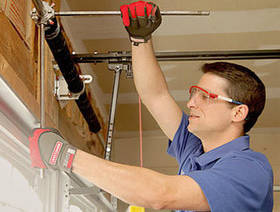From the image, can you give a detailed response to the question below:
What tool is the technician using?

The technician is using a wrench to adjust or replace the garage door's spring mechanism. This is stated in the caption which describes the technician utilizing a wrench for the repair job.